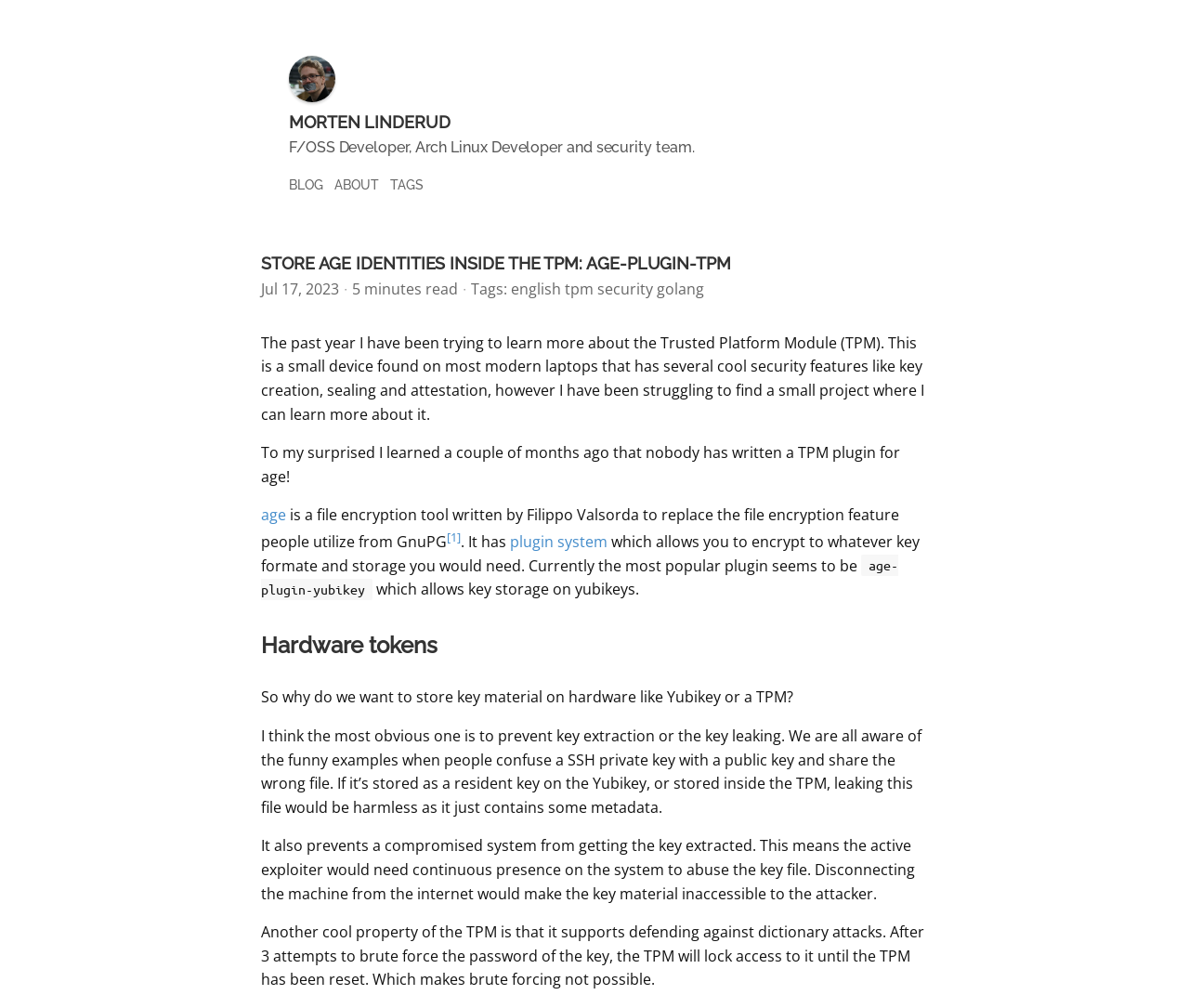Determine the bounding box coordinates of the clickable region to execute the instruction: "Click on the 'BLOG' link". The coordinates should be four float numbers between 0 and 1, denoted as [left, top, right, bottom].

[0.243, 0.176, 0.272, 0.191]